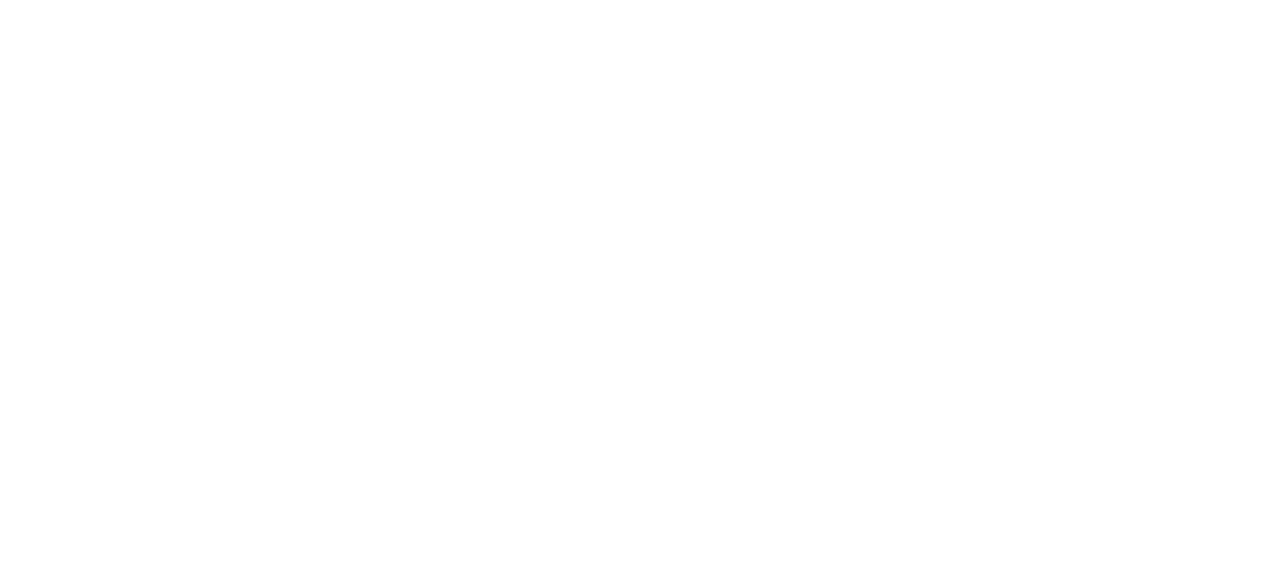Determine the coordinates of the bounding box that should be clicked to complete the instruction: "Click the 'staff page' link". The coordinates should be represented by four float numbers between 0 and 1: [left, top, right, bottom].

[0.156, 0.308, 0.206, 0.336]